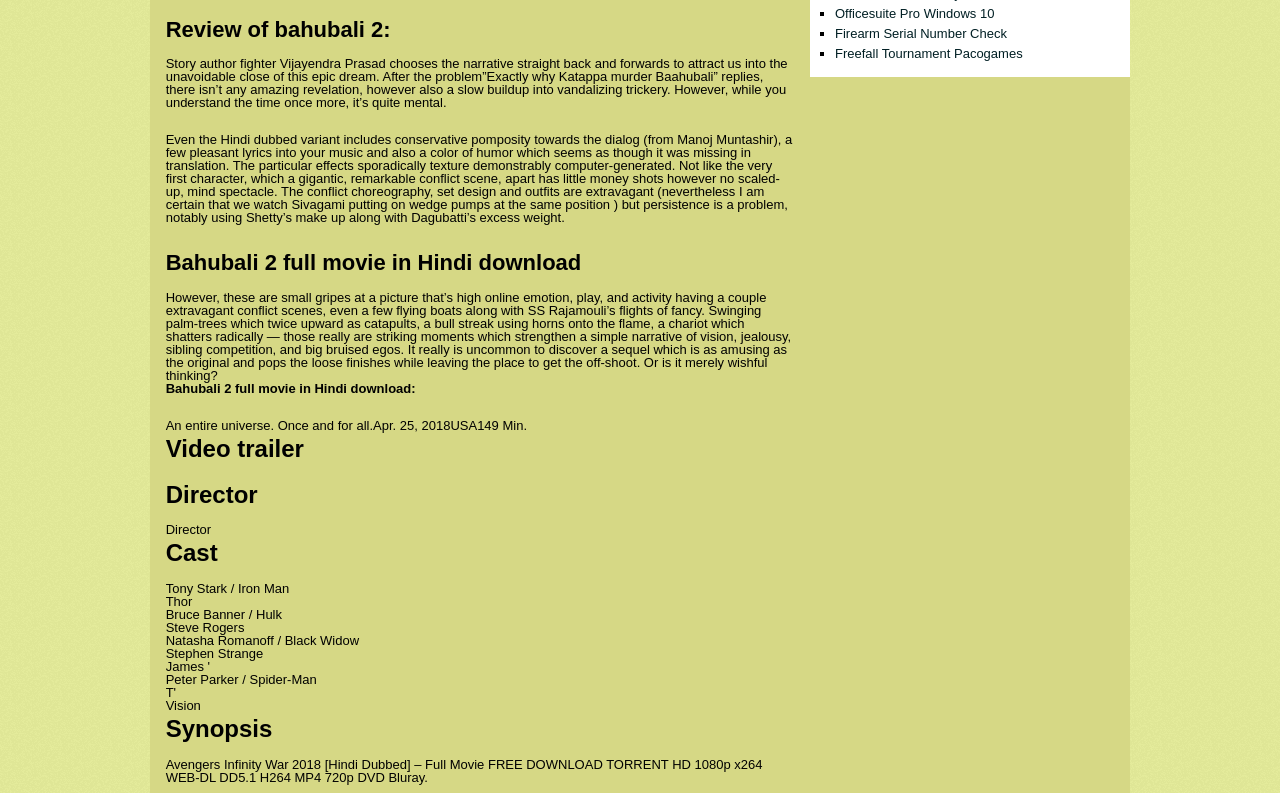For the given element description Firearm Serial Number Check, determine the bounding box coordinates of the UI element. The coordinates should follow the format (top-left x, top-left y, bottom-right x, bottom-right y) and be within the range of 0 to 1.

[0.652, 0.033, 0.787, 0.052]